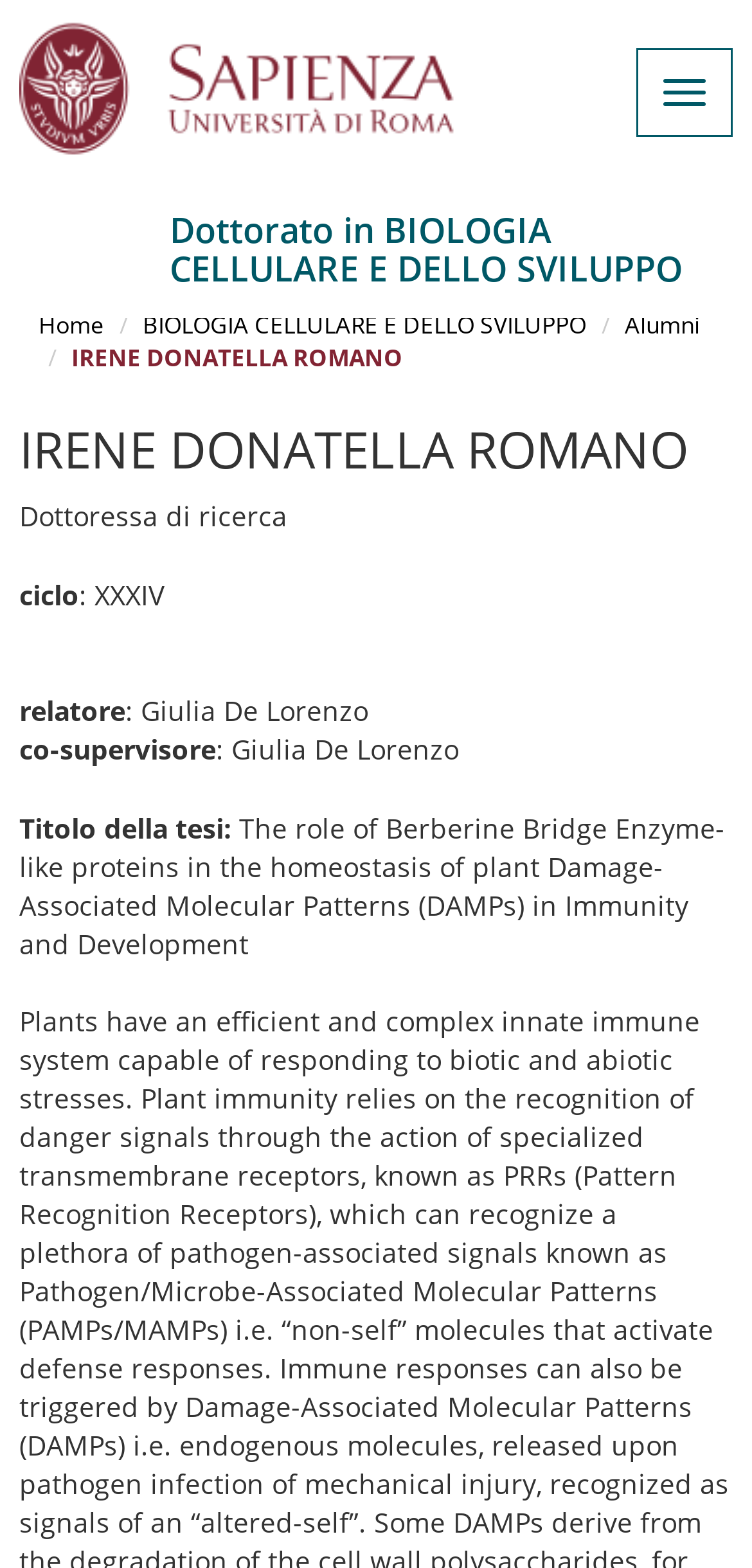Answer the question below in one word or phrase:
What is the title of the thesis?

The role of Berberine Bridge Enzyme-like proteins